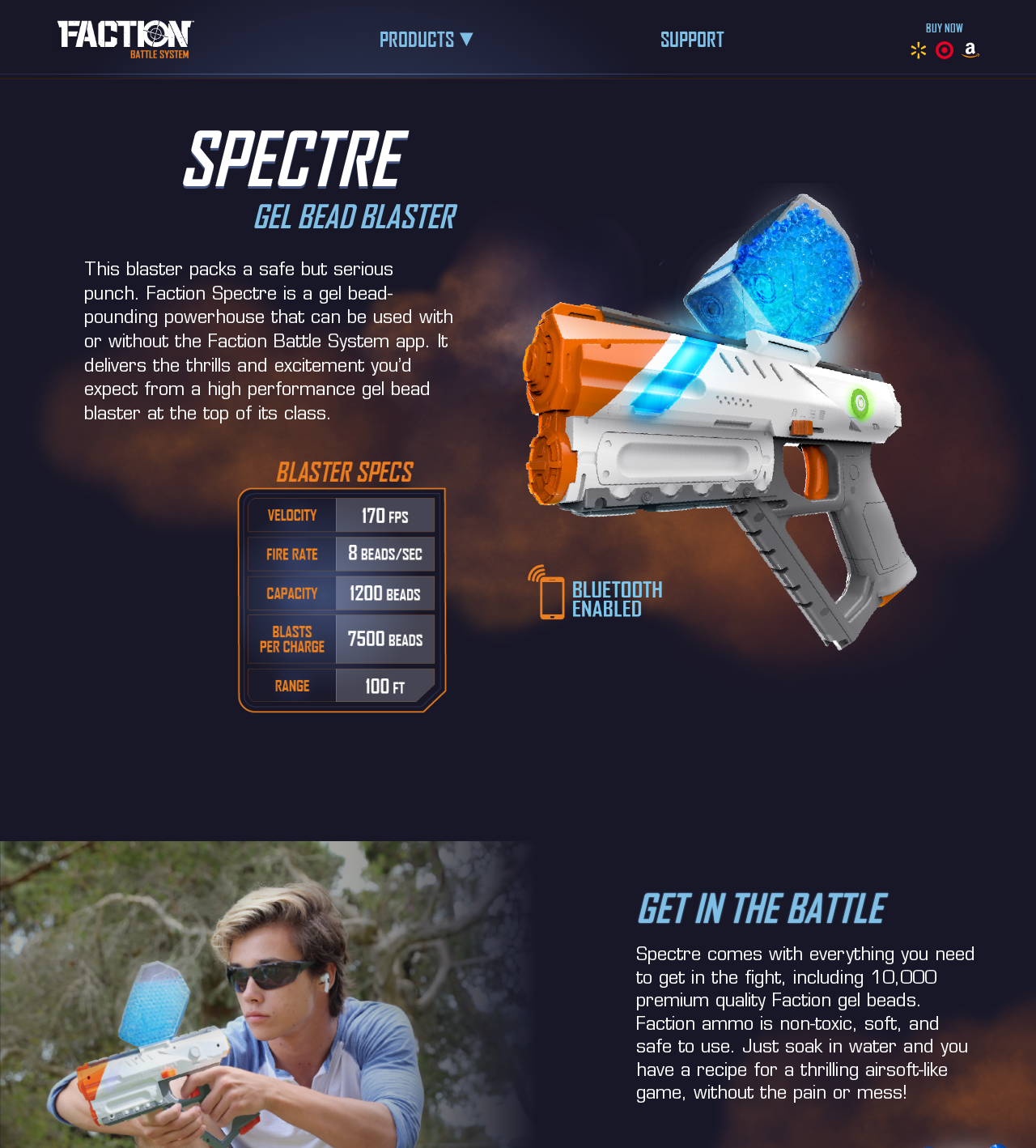Please answer the following question using a single word or phrase: 
Where can you buy the Spectre?

Walmart, Target, Amazon